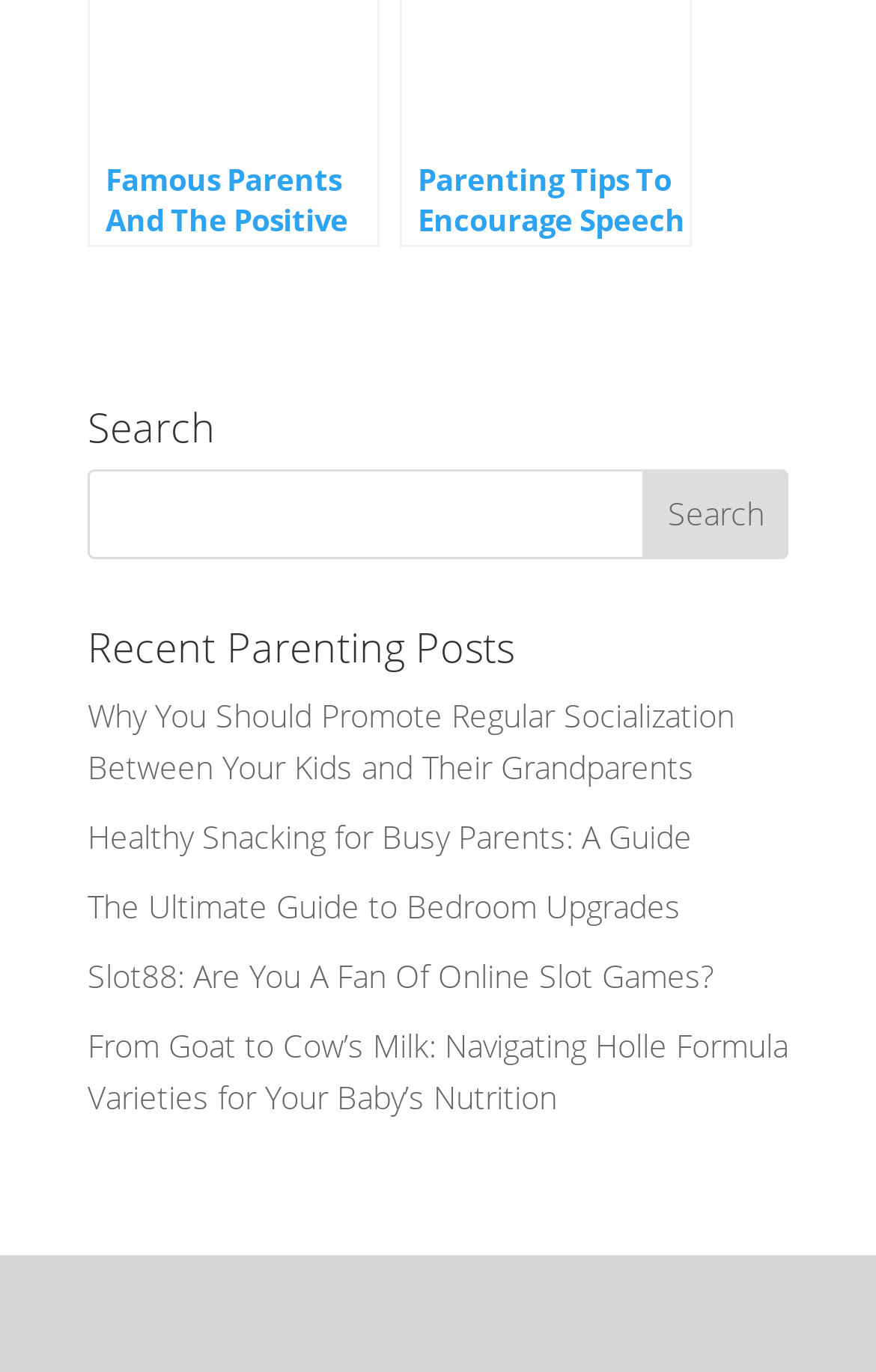What is the position of the 'Search' button?
Provide a one-word or short-phrase answer based on the image.

Top-right